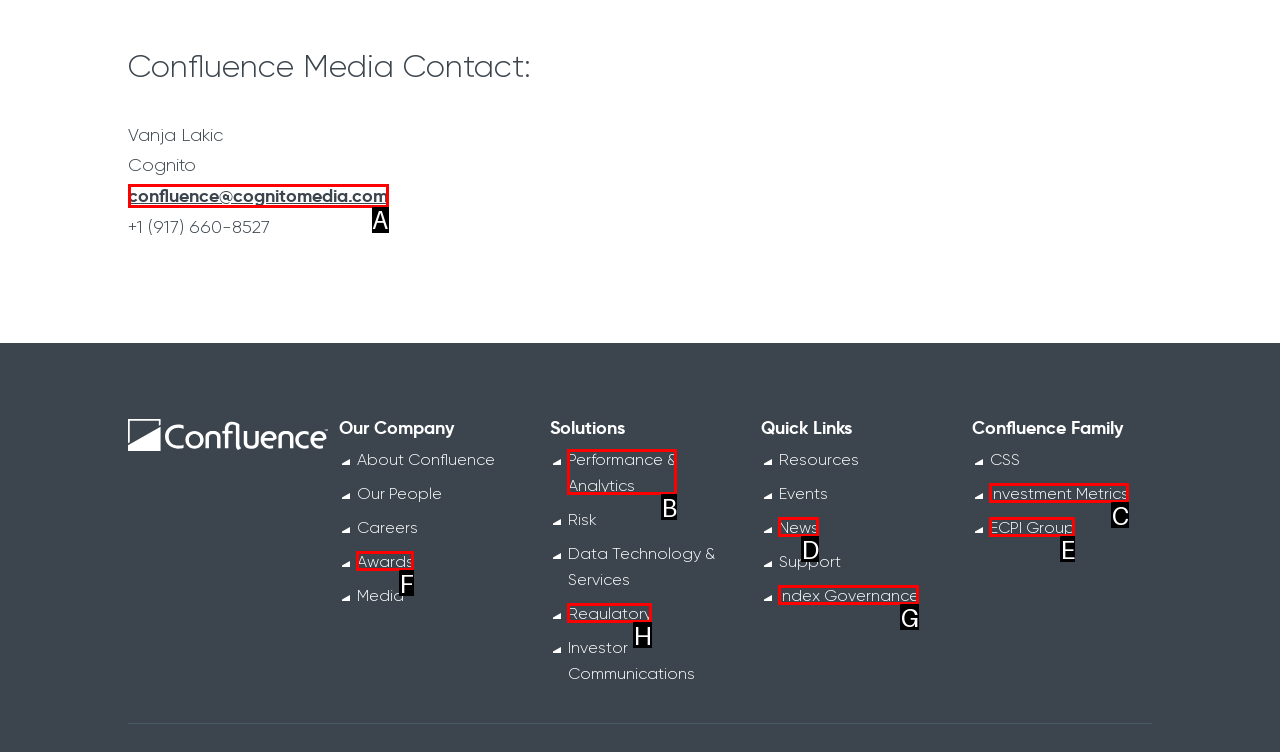Using the element description: News, select the HTML element that matches best. Answer with the letter of your choice.

D